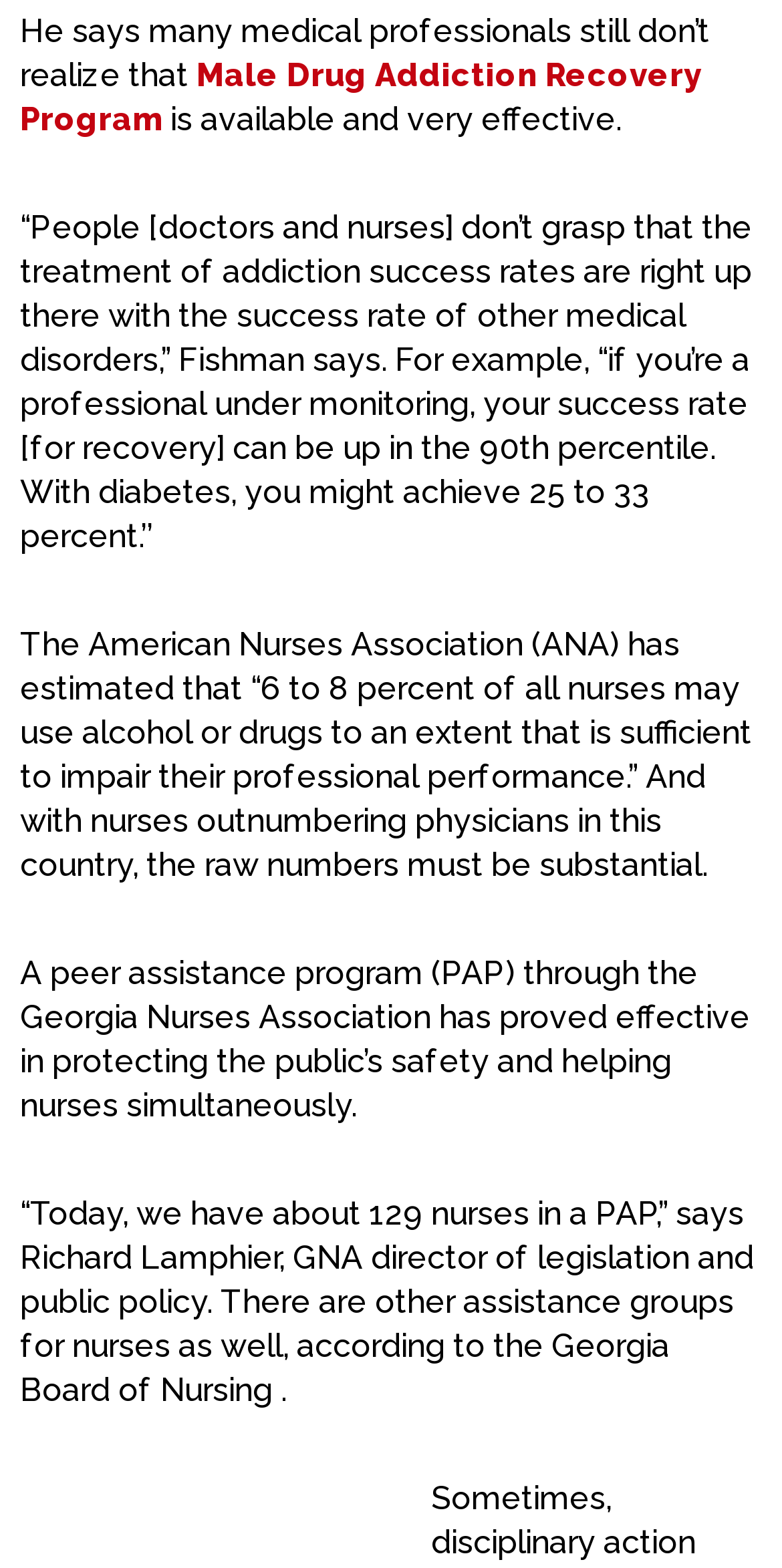What is the purpose of the peer assistance program (PAP) through the Georgia Nurses Association?
Using the image as a reference, answer with just one word or a short phrase.

Protecting public safety and helping nurses